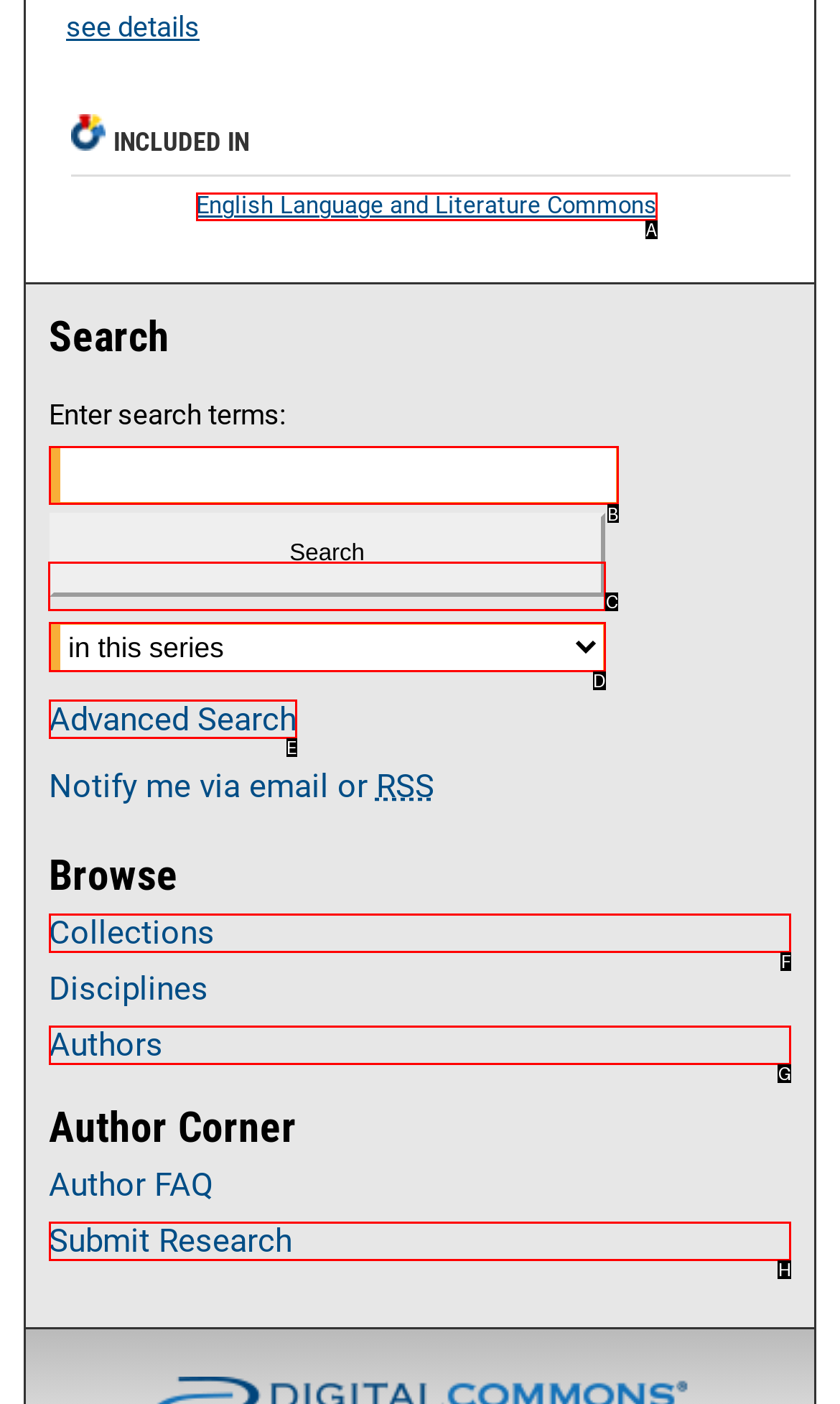Identify the correct UI element to click on to achieve the following task: Select a context to search Respond with the corresponding letter from the given choices.

C